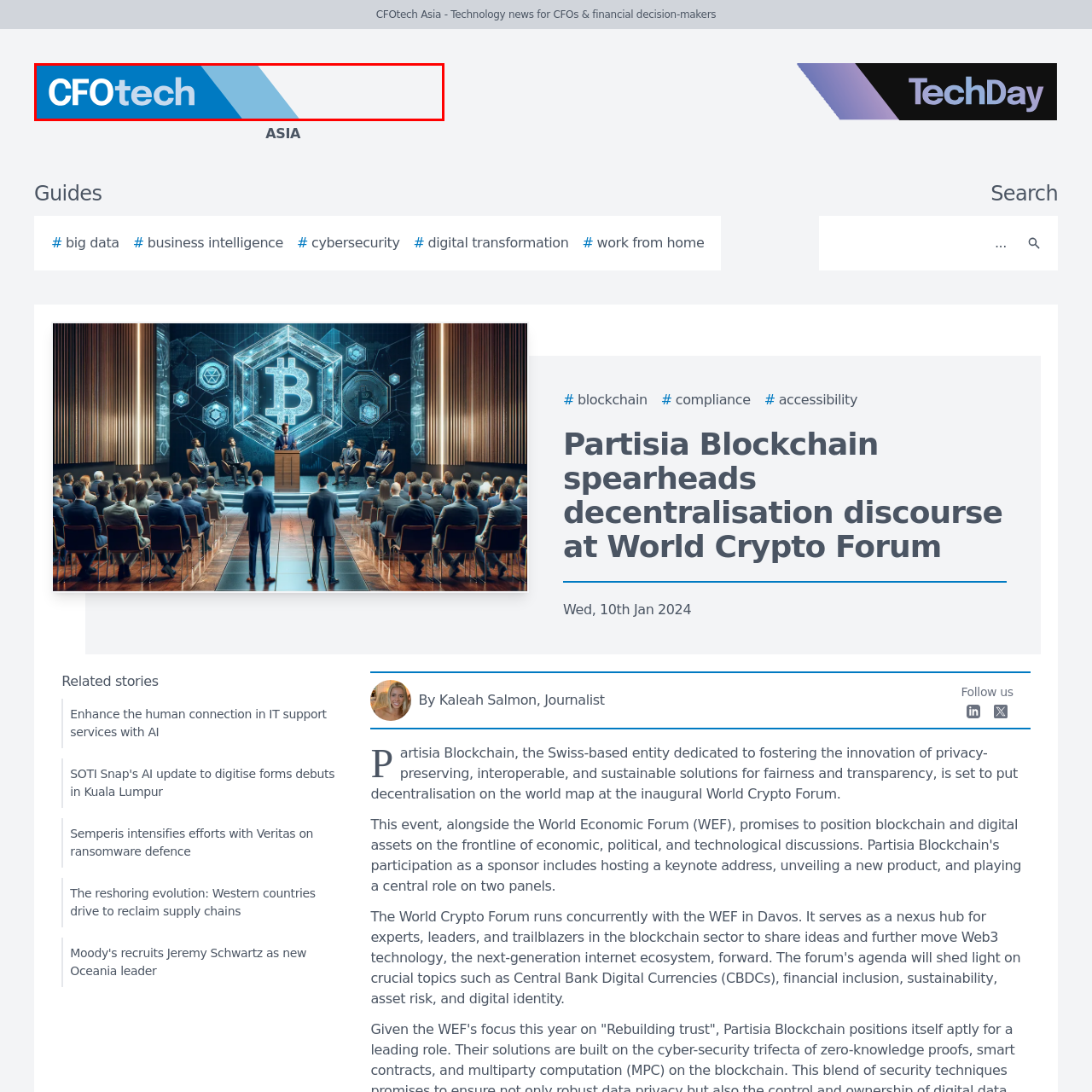What is the target audience of CFOtech?
Look at the section marked by the red bounding box and provide a single word or phrase as your answer.

CFOs and financial decision-makers